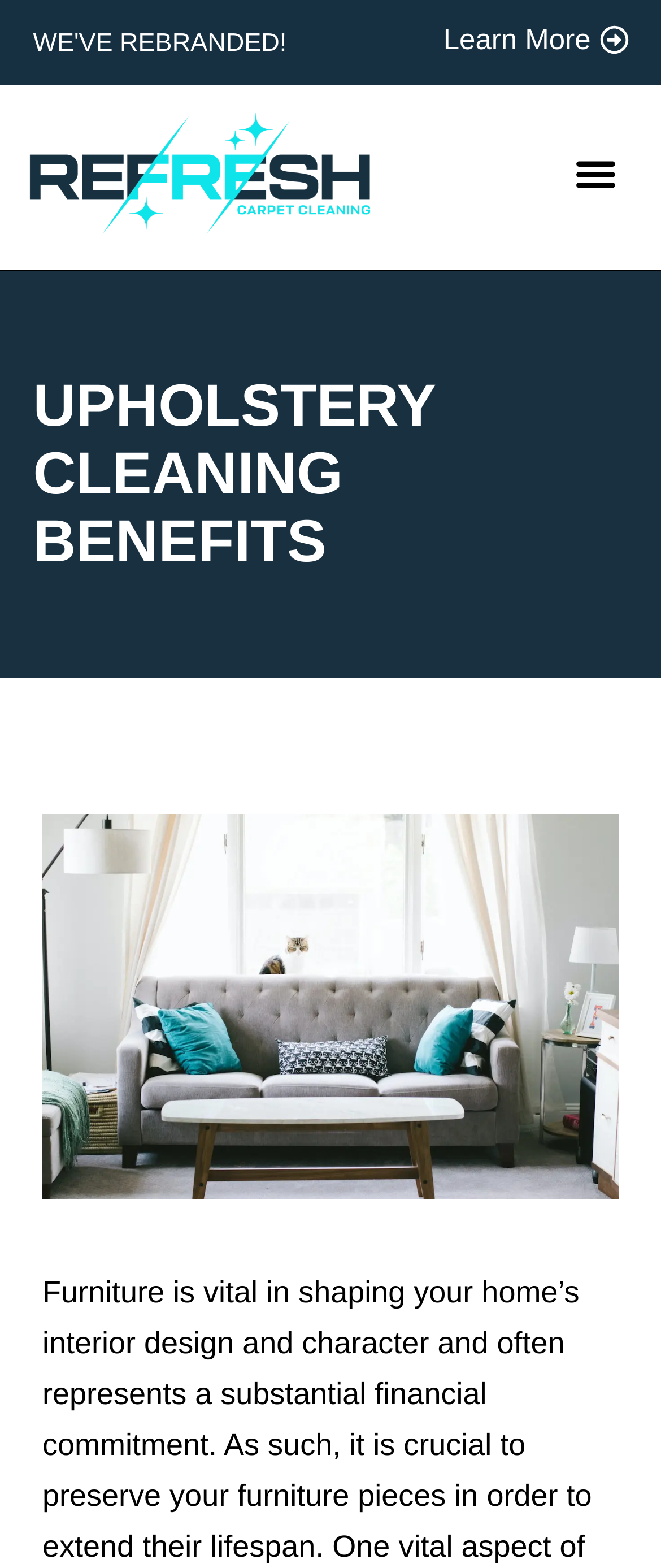Explain in detail what is displayed on the webpage.

The webpage is about upholstery cleaning benefits and methods. At the top, there is a prominent heading "WE'VE REBRANDED!" with a link to learn more about the rebranding. To the right of this heading, there is a link to "Refresh Carpet Cleaning". Below the rebranding heading, there is a logo image of "Refresh Carpet Cleaning" accompanied by a link with the same name.

Further down, there is a main heading "UPHOLSTERY CLEANING BENEFITS" that spans almost the entire width of the page. Below this heading, there is a large image of "Sofa Upholstery Cleaning" that takes up most of the page's width and height. The image is likely showcasing an example of upholstery cleaning.

At the top right corner, there is a "Menu Toggle" button that allows users to expand or collapse the menu. Overall, the webpage appears to be focused on providing information about upholstery cleaning benefits and methods, with a prominent call-to-action to learn more about the rebranding and a showcase of the company's services through the image.